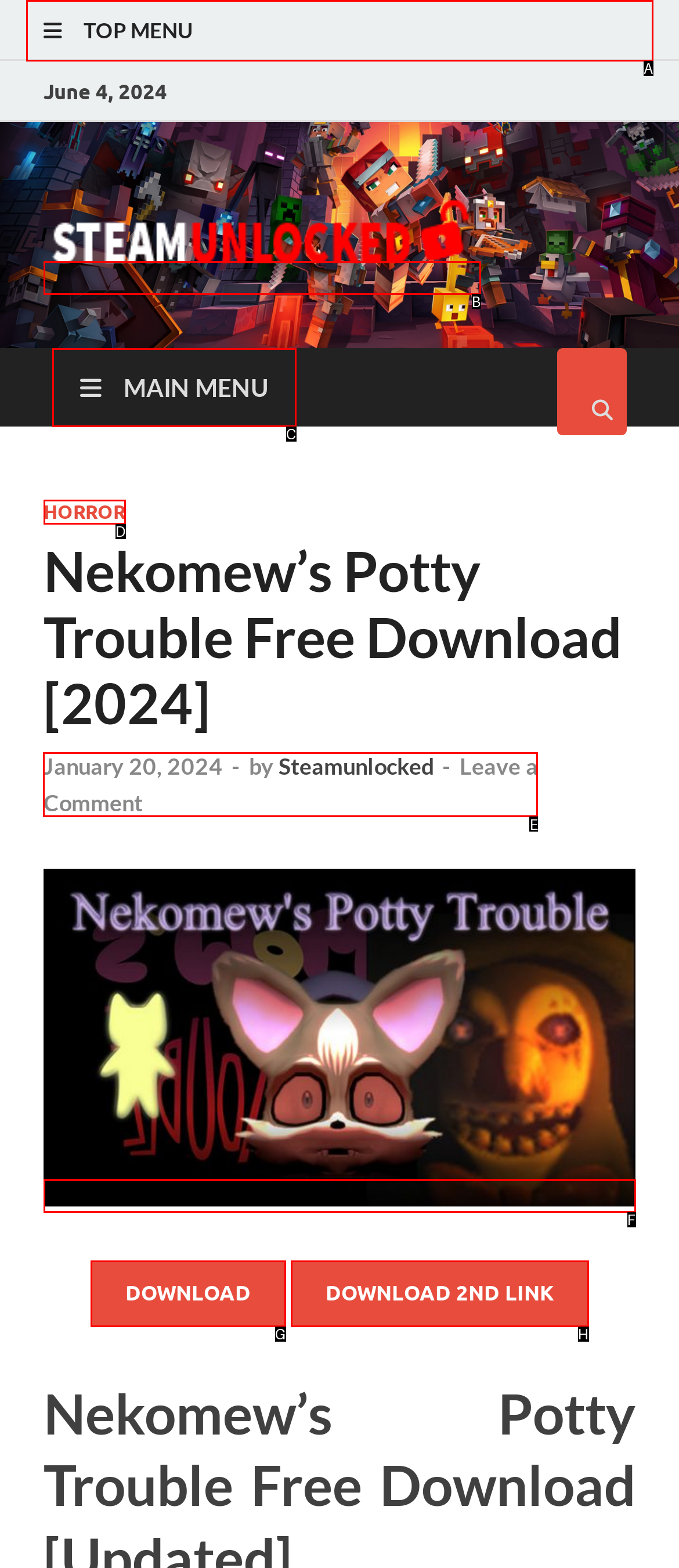Determine the letter of the element you should click to carry out the task: Click on the Leave a Comment link
Answer with the letter from the given choices.

E